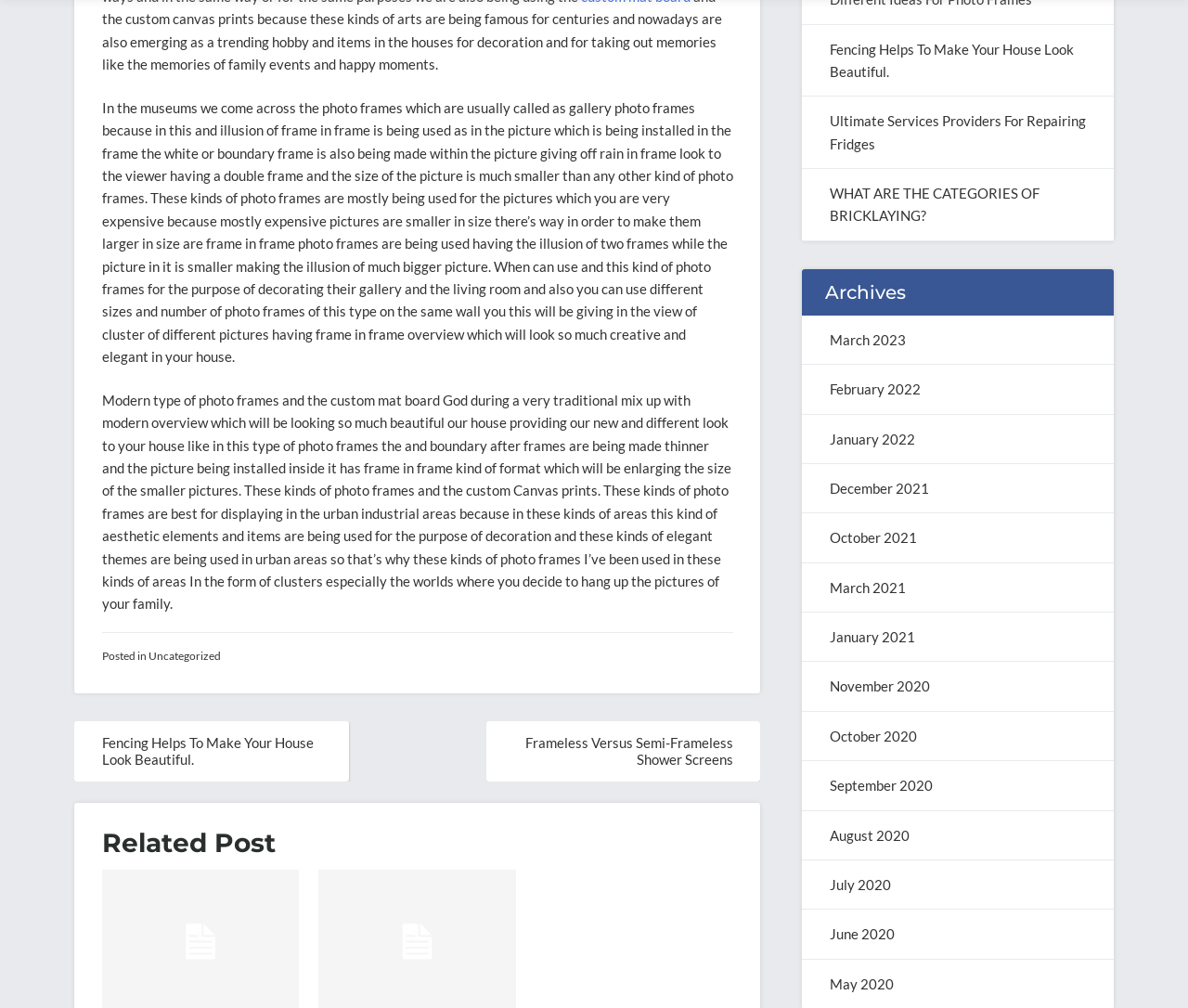Carefully examine the image and provide an in-depth answer to the question: What is the category of the post?

The category of the post is Uncategorized, as indicated by the link 'Uncategorized' in the footer section of the webpage.